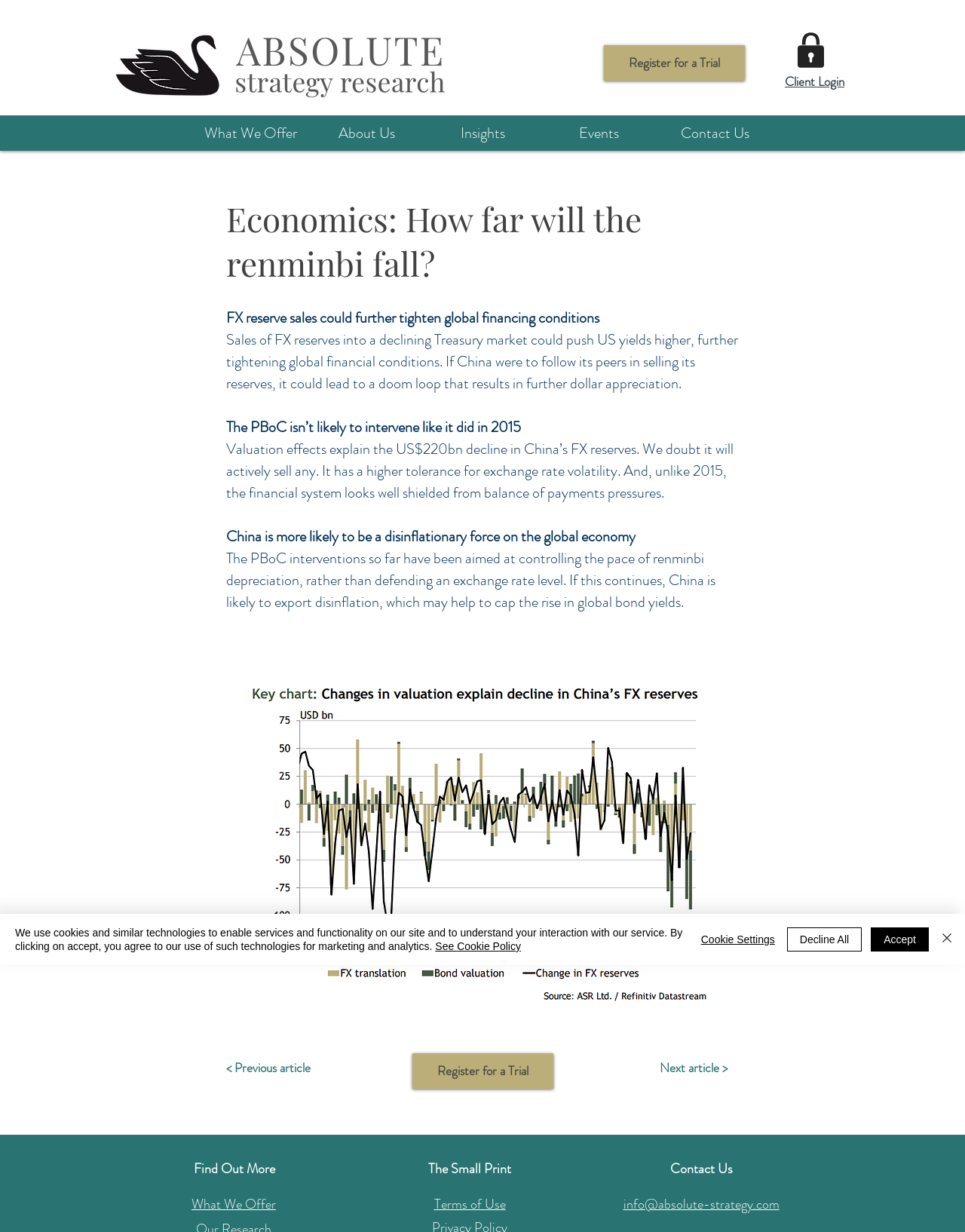Please identify the bounding box coordinates of the element that needs to be clicked to perform the following instruction: "Click the Client Login link".

[0.813, 0.059, 0.875, 0.073]